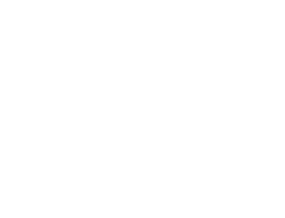Describe all the elements visible in the image meticulously.

The image depicts an Automatic Egg Washing Machine, a crucial piece of equipment in the food processing industry. This machine is designed to efficiently wash eggs, ensuring they are clean and safe for consumption. Its innovative design not only saves time but also enhances hygiene standards in egg production. The caption emphasizes the importance of such machines in streamlining operations in the food sector, showcasing their role in improving product quality and safety.